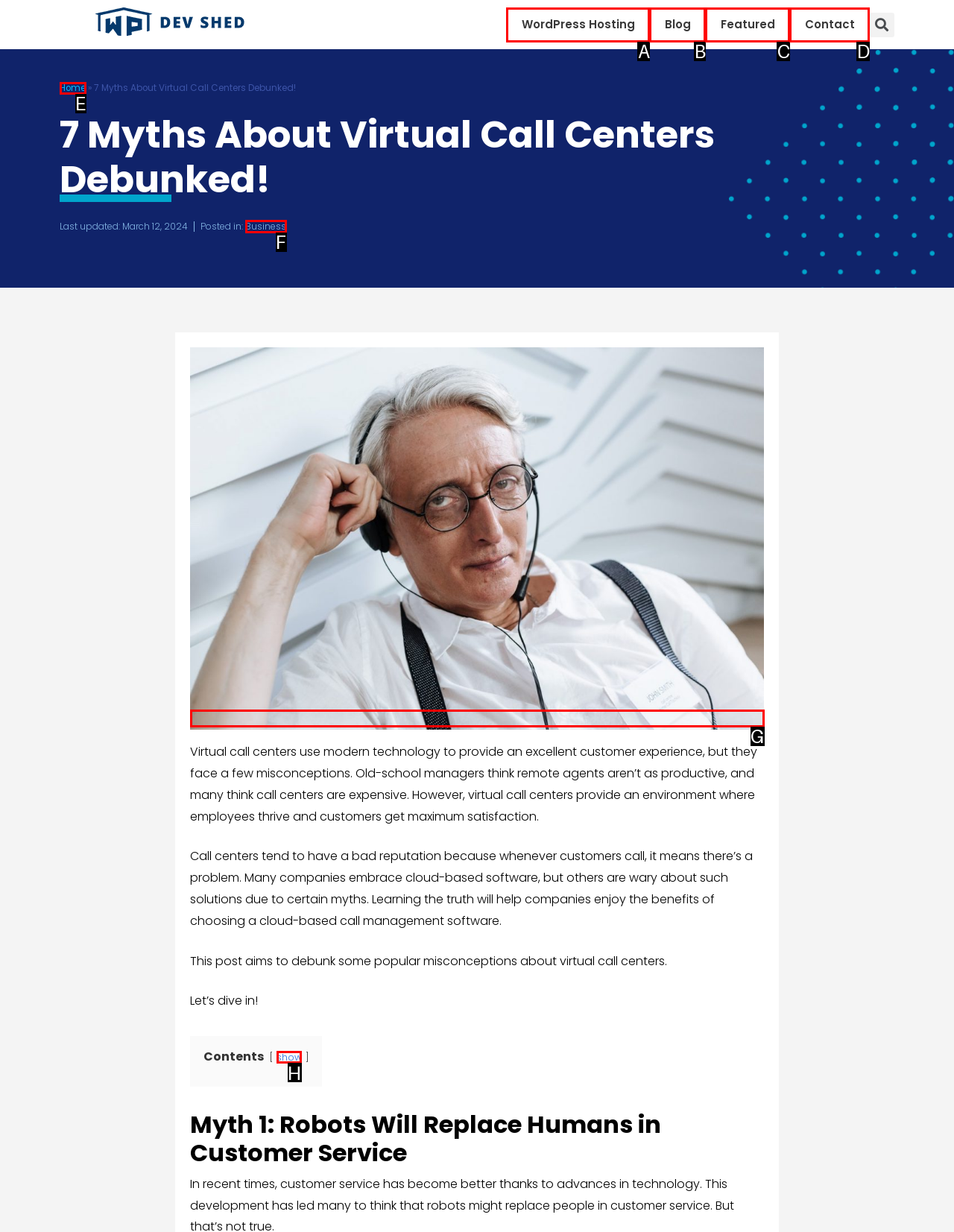Determine the HTML element to be clicked to complete the task: Show contents. Answer by giving the letter of the selected option.

H